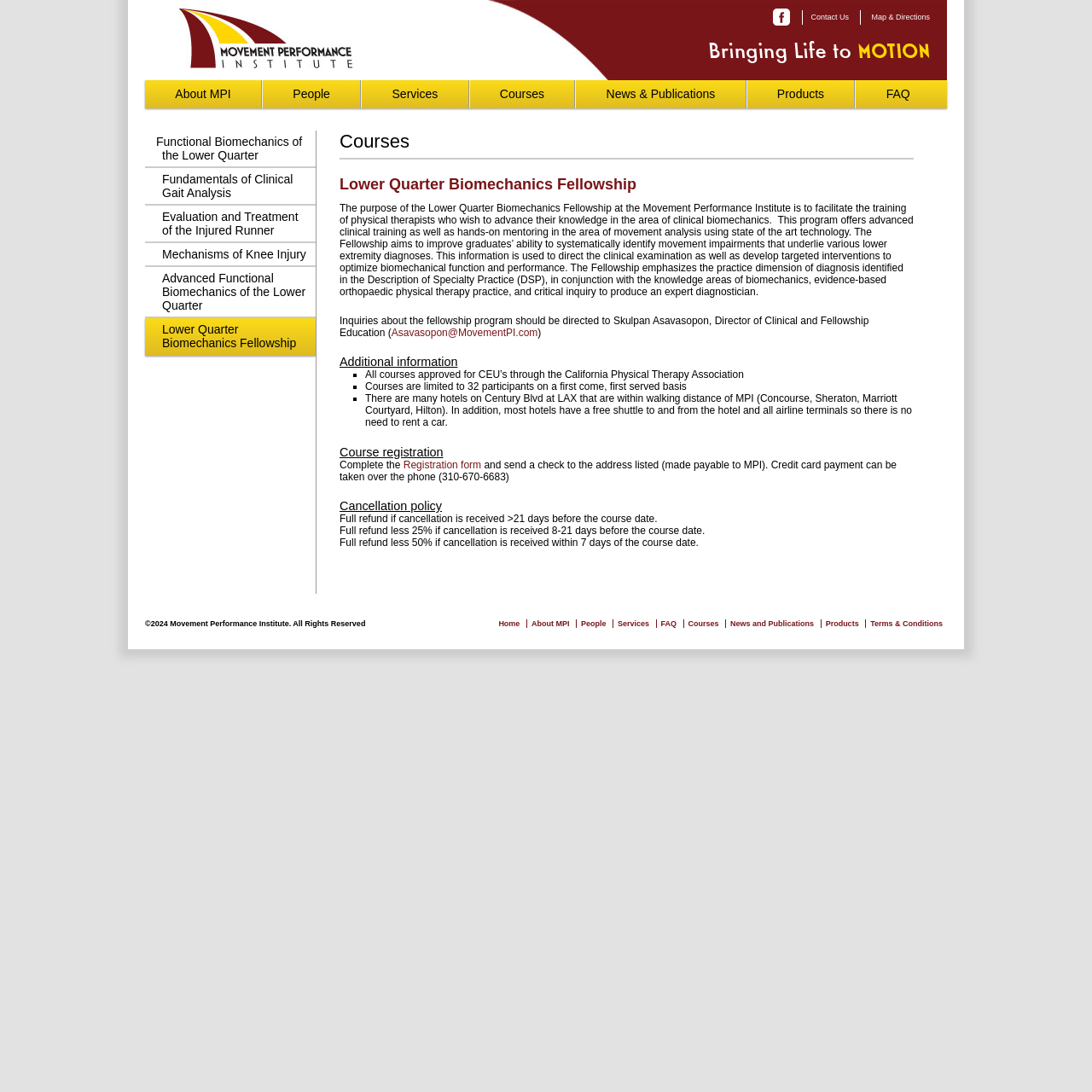Find the bounding box coordinates for the element that must be clicked to complete the instruction: "Click the 'Contact Us' link". The coordinates should be four float numbers between 0 and 1, indicated as [left, top, right, bottom].

[0.743, 0.012, 0.777, 0.02]